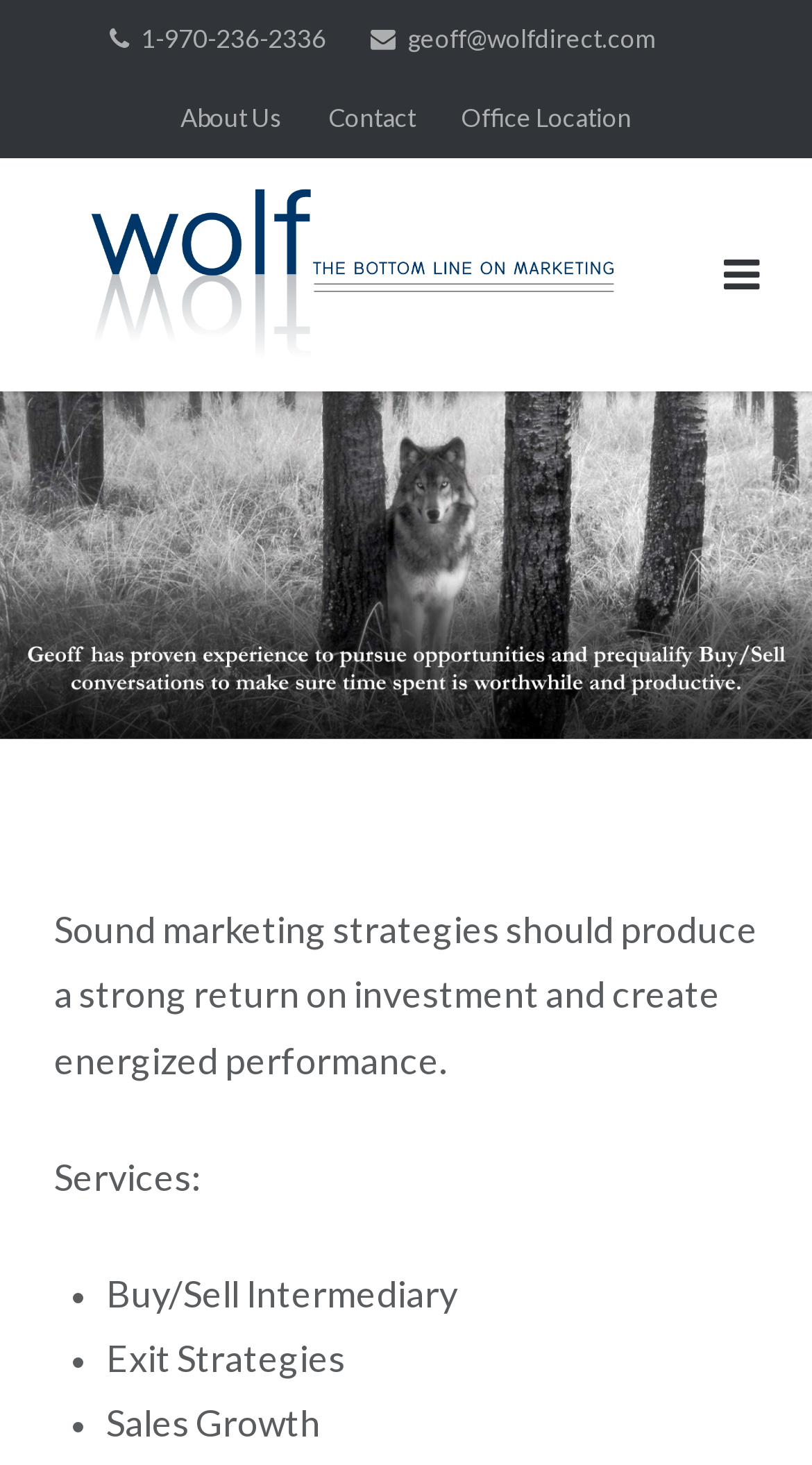How many slides are there in the slideshow? Refer to the image and provide a one-word or short phrase answer.

1